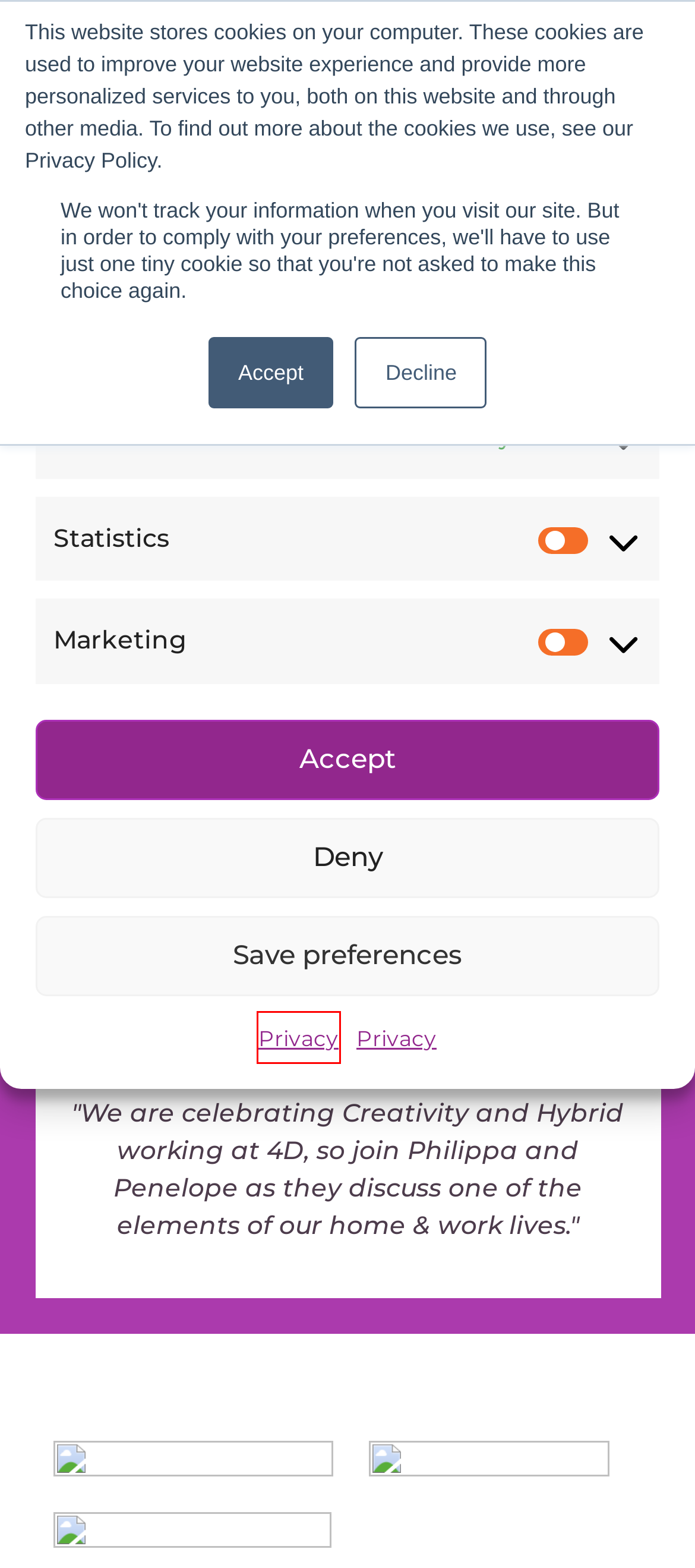Analyze the given webpage screenshot and identify the UI element within the red bounding box. Select the webpage description that best matches what you expect the new webpage to look like after clicking the element. Here are the candidates:
A. 4D OnDemand | 4D Human Being
B. Login | 4D Human Being
C. Privacy | 4D Human Being
D. 4D Workplace WellBeing Archives | 4D Human Being
E. Contact | 4D Human Being
F. 4D Virtual Impact Archives | 4D Human Being
G. Form
H. Web Design, Development & Hosting Specialists | Netlive Web Design

C